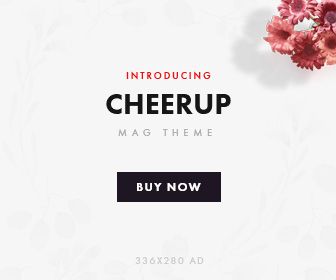Using a single word or phrase, answer the following question: 
What is the effect of the floral pattern on the background?

Enhances aesthetic appeal